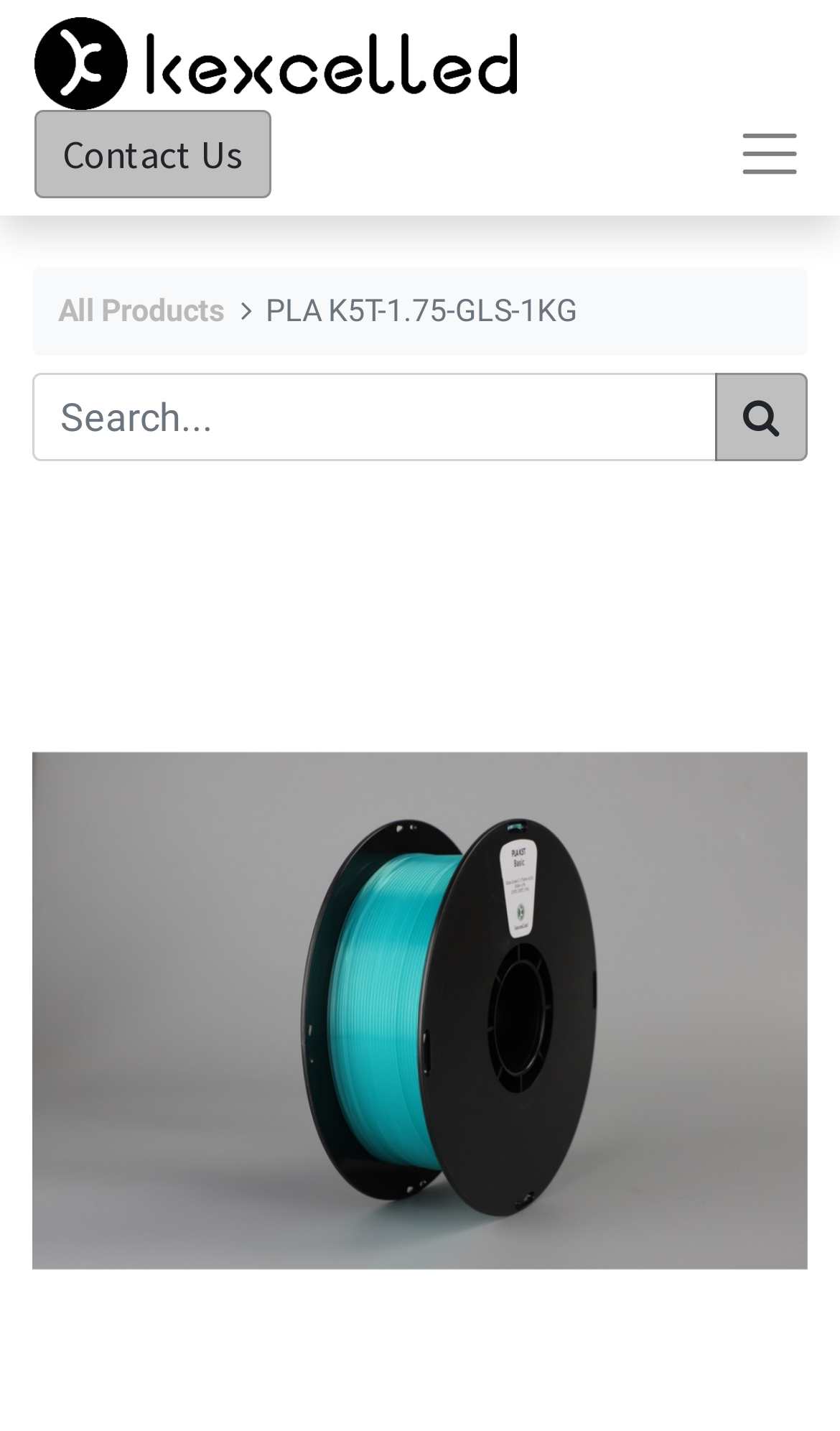Is there a search function?
Carefully analyze the image and provide a thorough answer to the question.

A search function is available on the webpage, which can be found on the top right corner of the page. It consists of a search box and a search button.